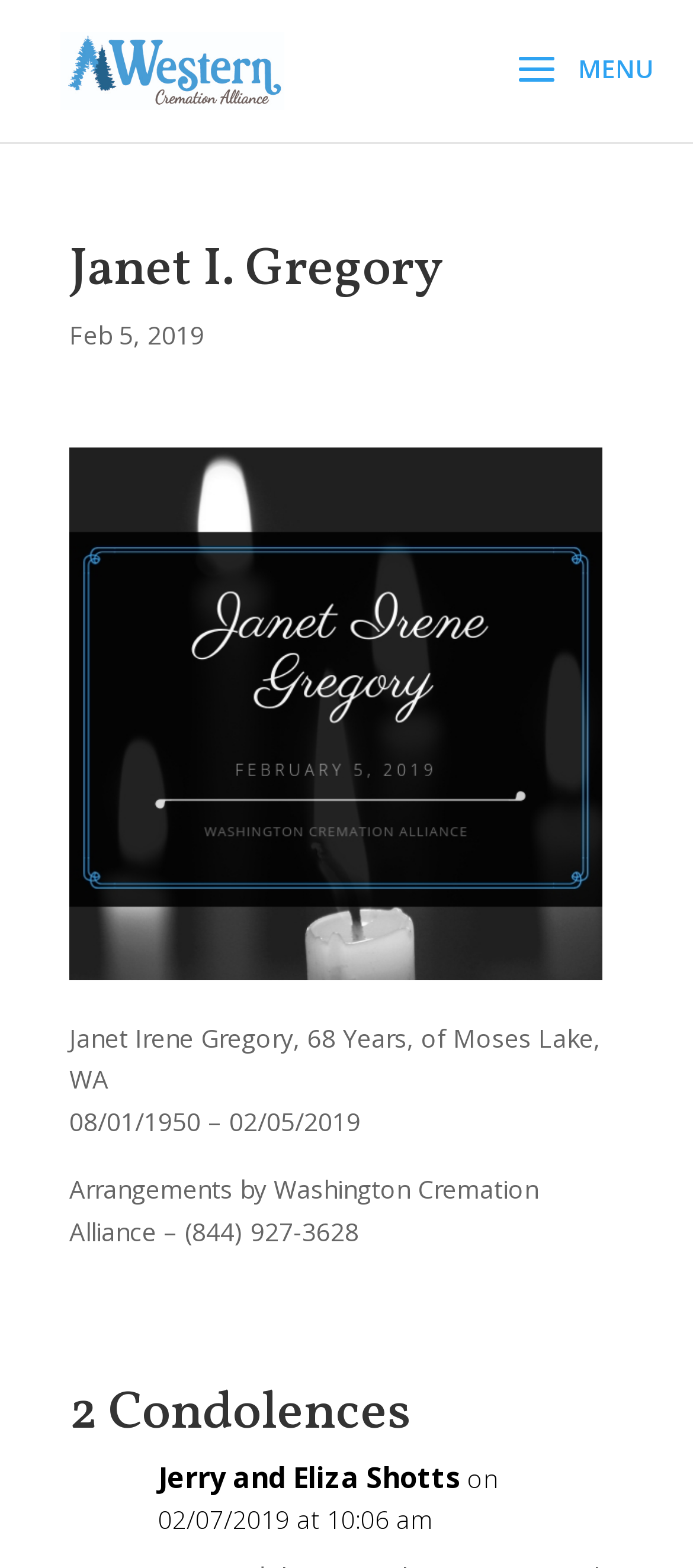Look at the image and write a detailed answer to the question: 
What is the phone number for arrangements?

I obtained the answer by looking at the StaticText element 'Arrangements by Washington Cremation Alliance – (844) 927-3628' which provides contact information for arrangements.